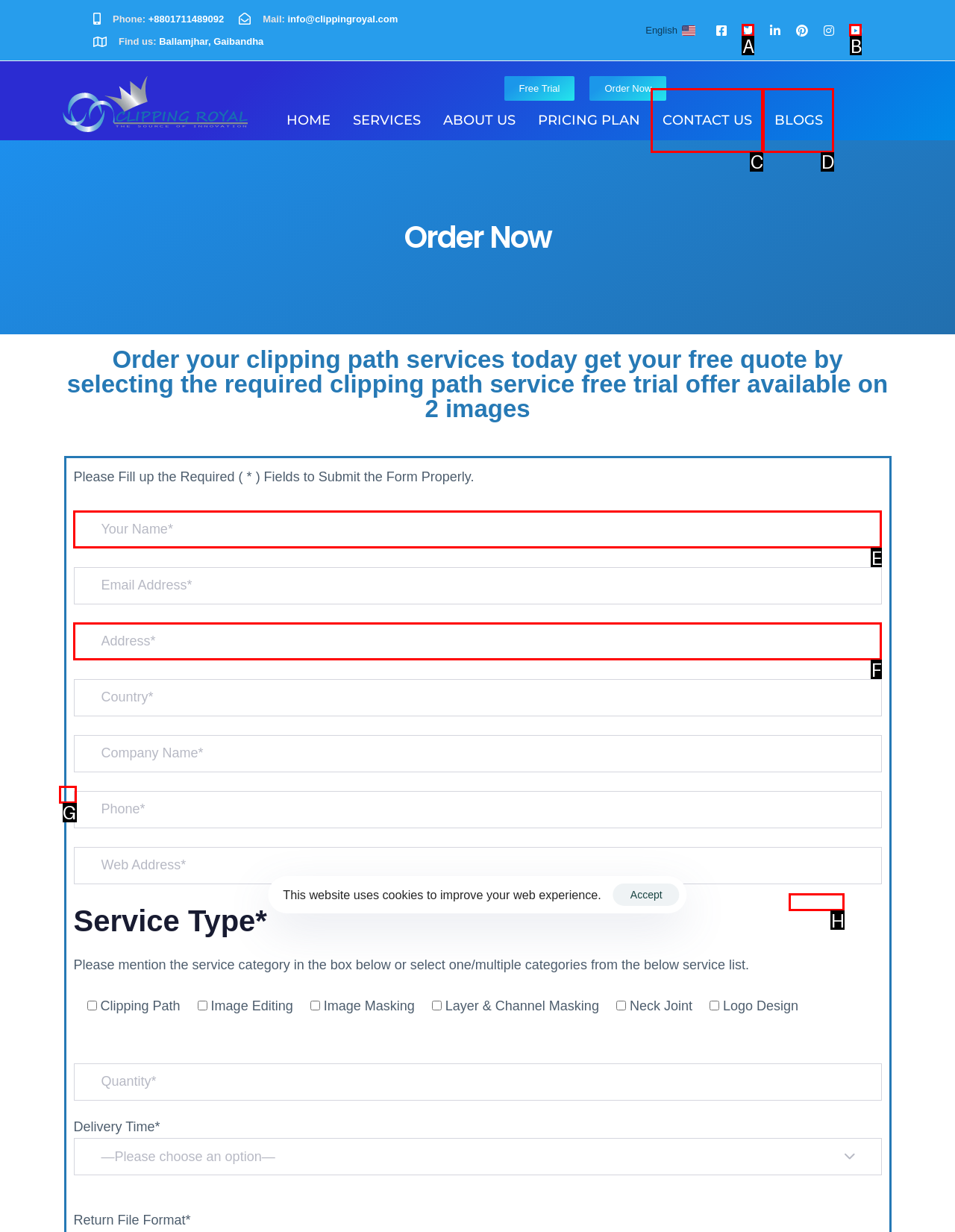Tell me which one HTML element I should click to complete this task: Visit the company's Facebook page Answer with the option's letter from the given choices directly.

G